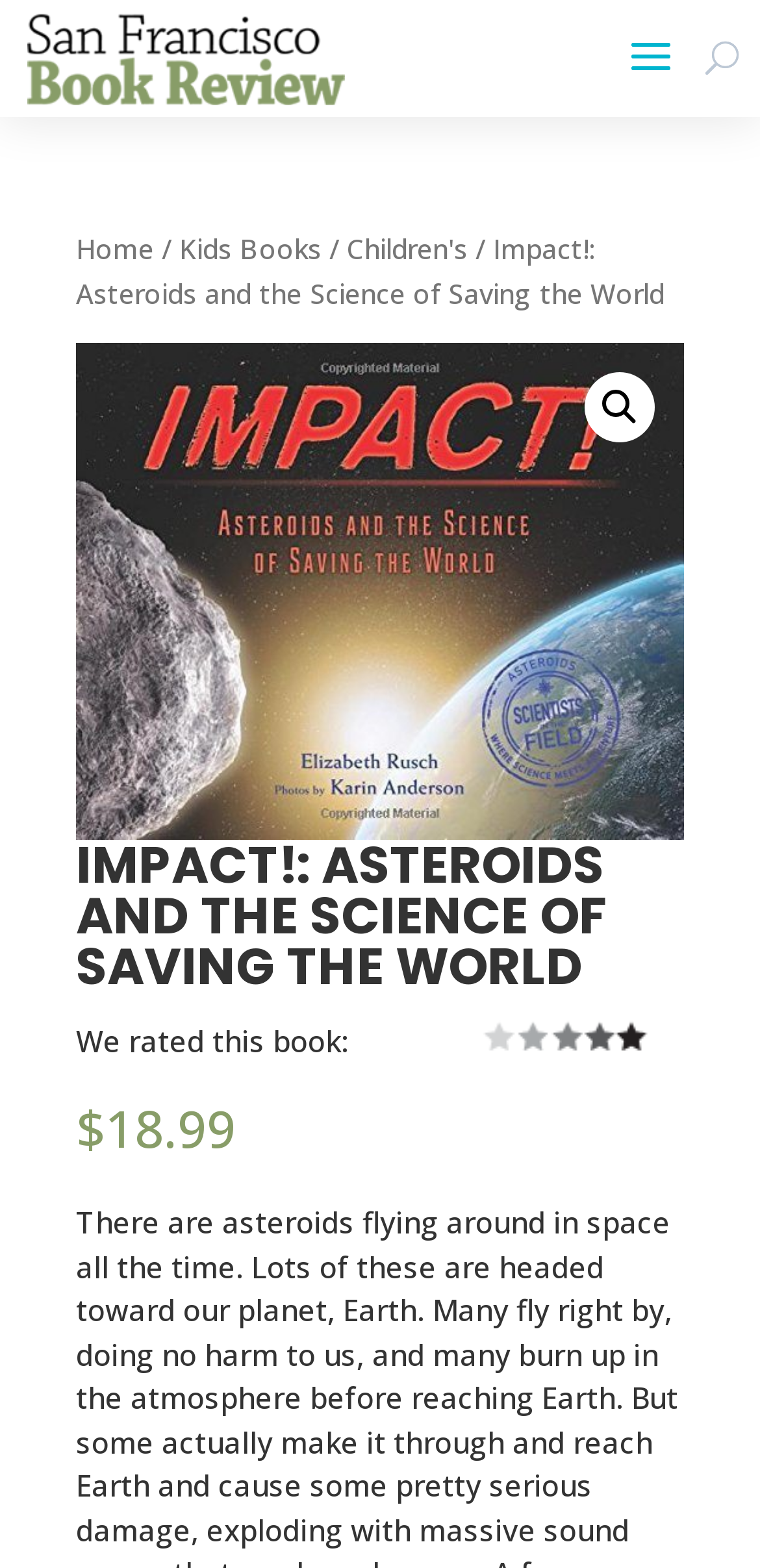Identify the webpage's primary heading and generate its text.

IMPACT!: ASTEROIDS AND THE SCIENCE OF SAVING THE WORLD